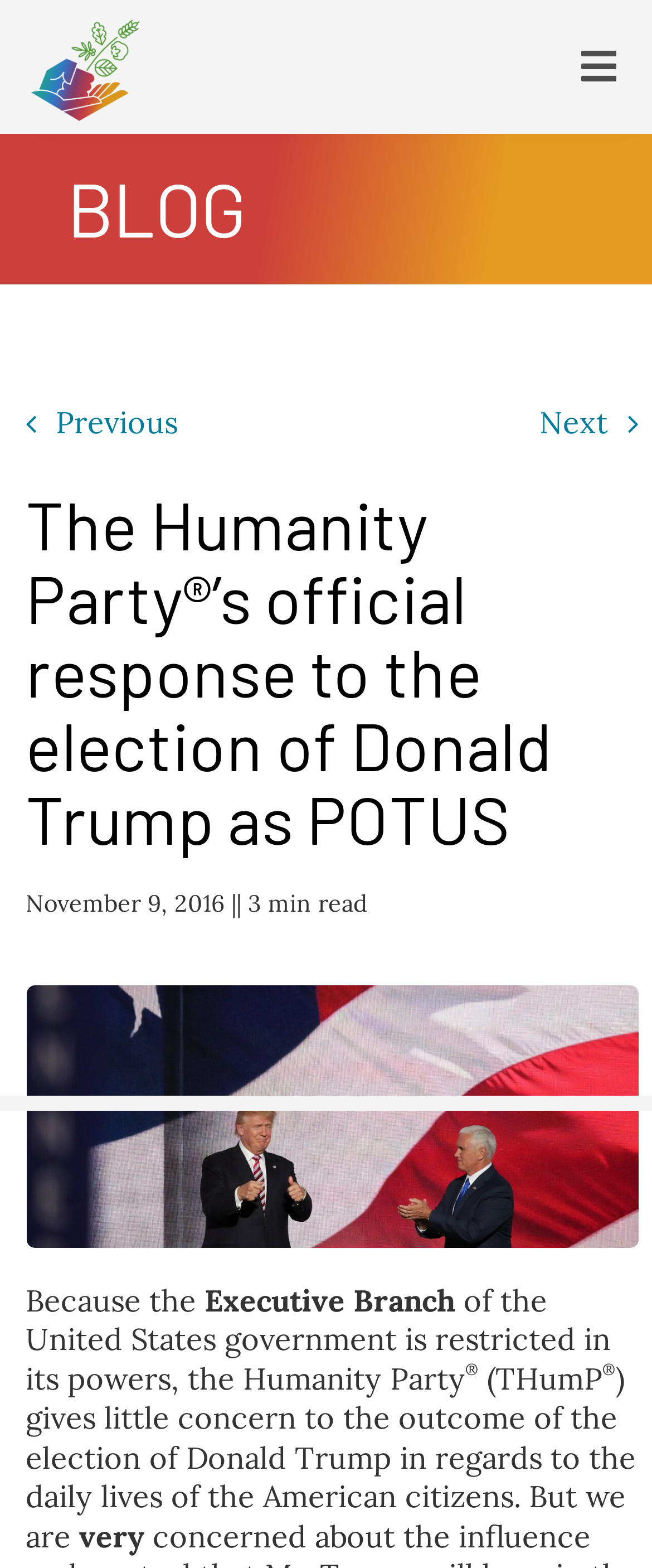Find the bounding box coordinates for the UI element that matches this description: "FAIR TAX PLAN".

[0.0, 0.377, 1.0, 0.416]